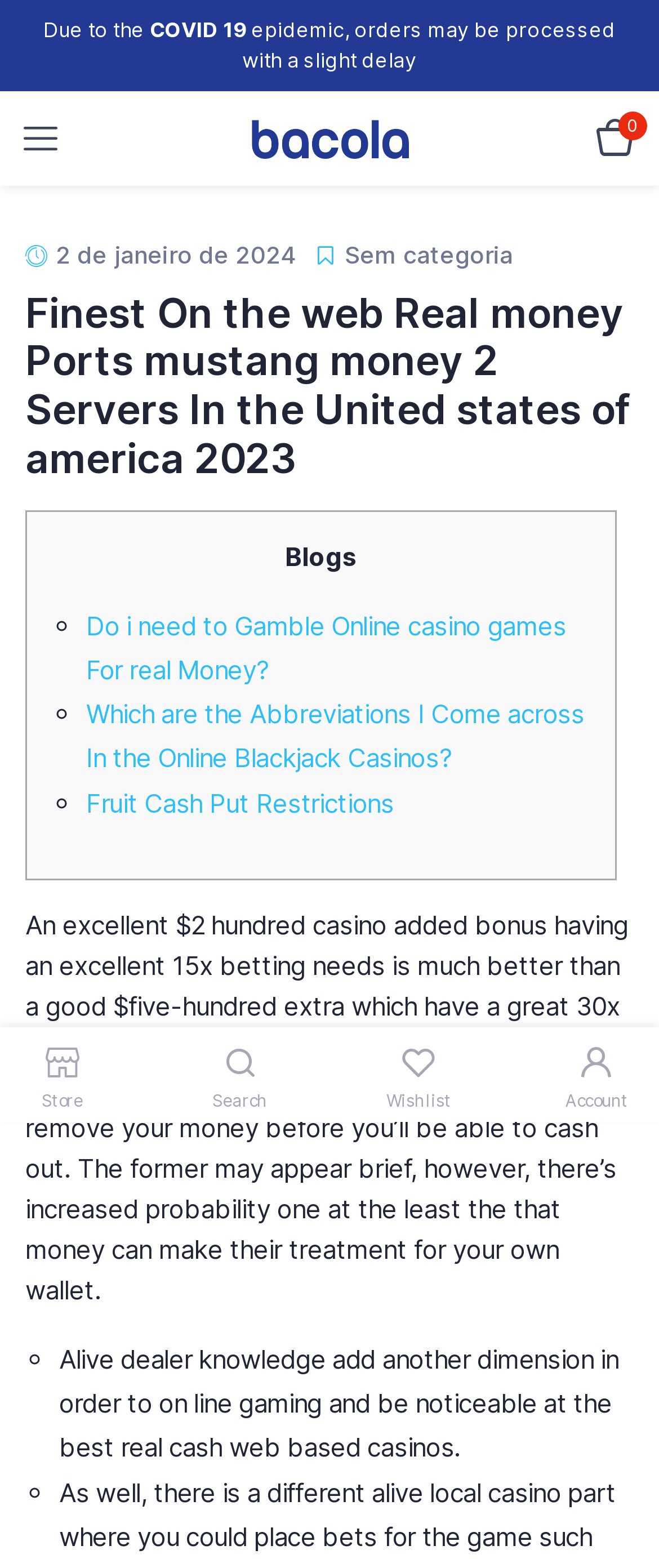What is the name of the website?
Please provide a single word or phrase as the answer based on the screenshot.

Cis Digital